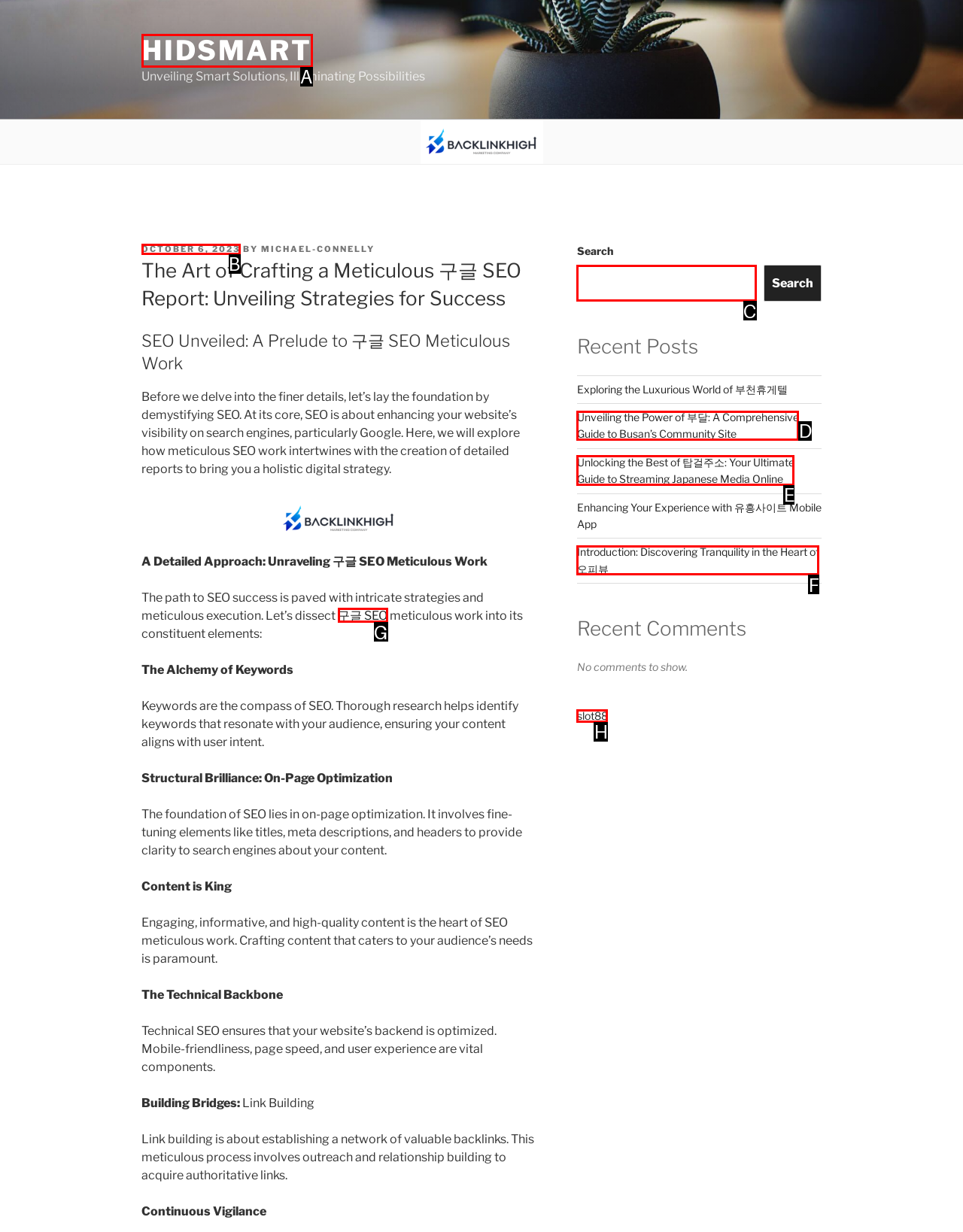Identify the HTML element that matches the description: ABOUT. Provide the letter of the correct option from the choices.

None